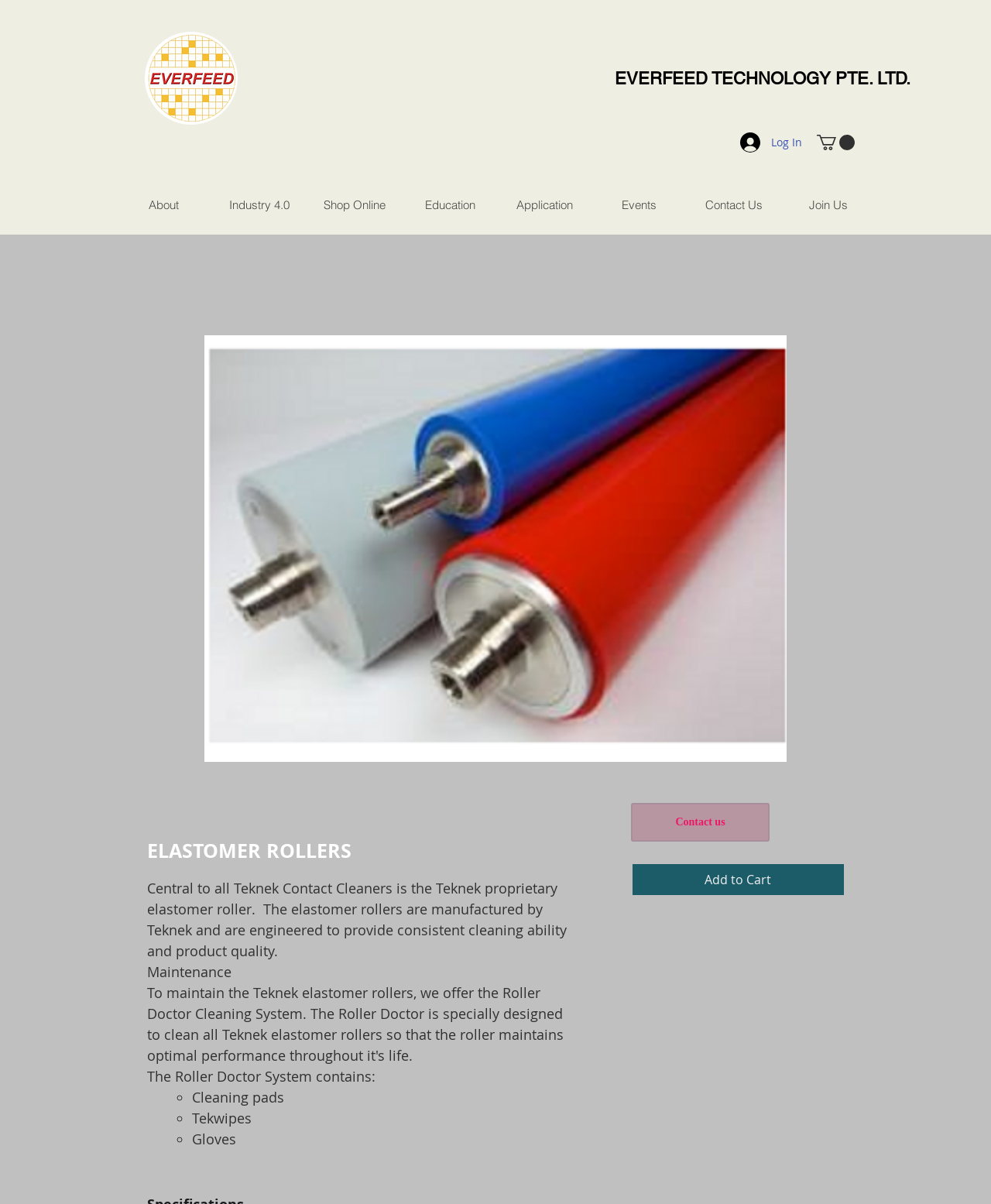Find the bounding box coordinates corresponding to the UI element with the description: "The Boeing Company". The coordinates should be formatted as [left, top, right, bottom], with values as floats between 0 and 1.

None